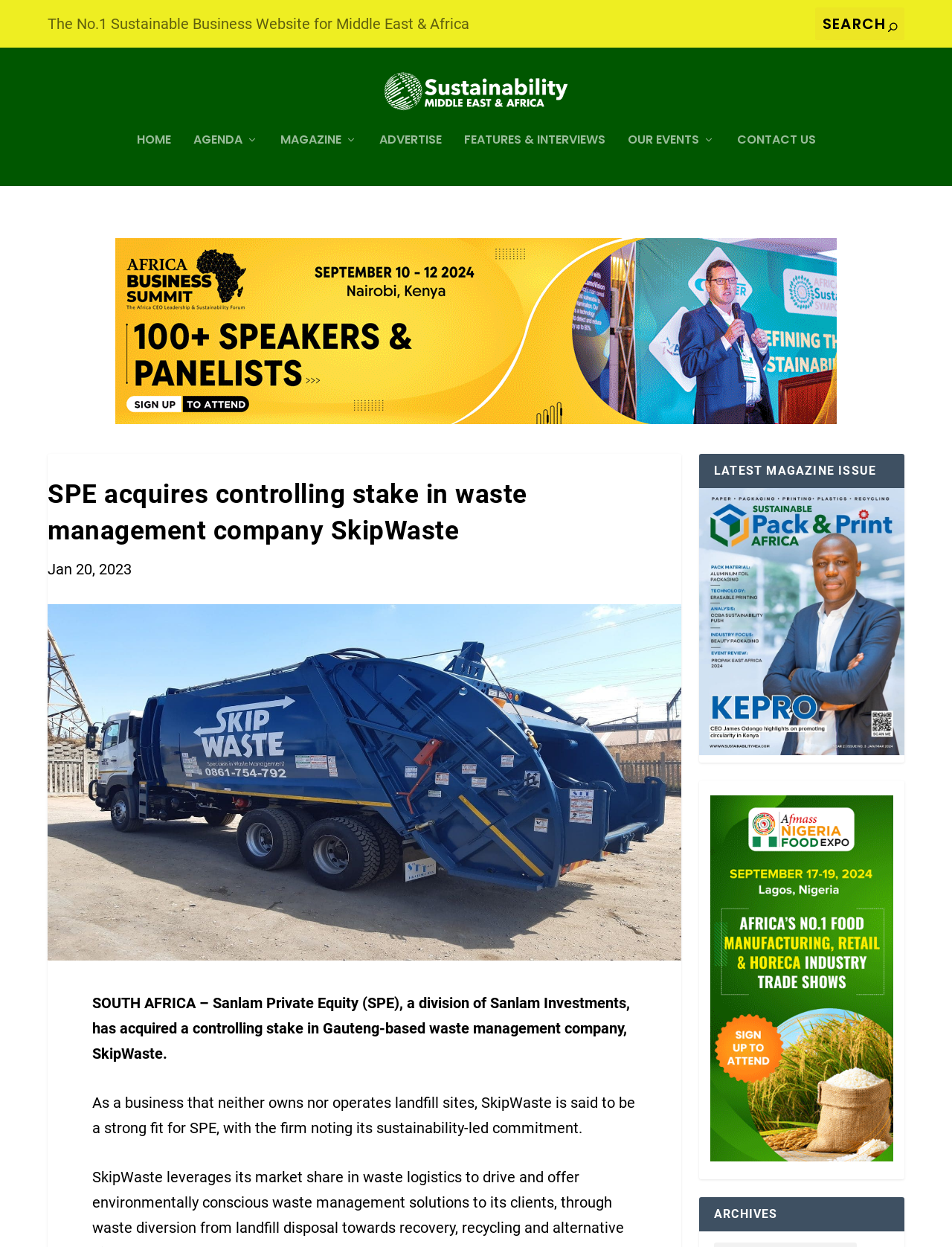Please respond to the question using a single word or phrase:
What is the focus of SkipWaste's waste management solutions?

Environmentally conscious